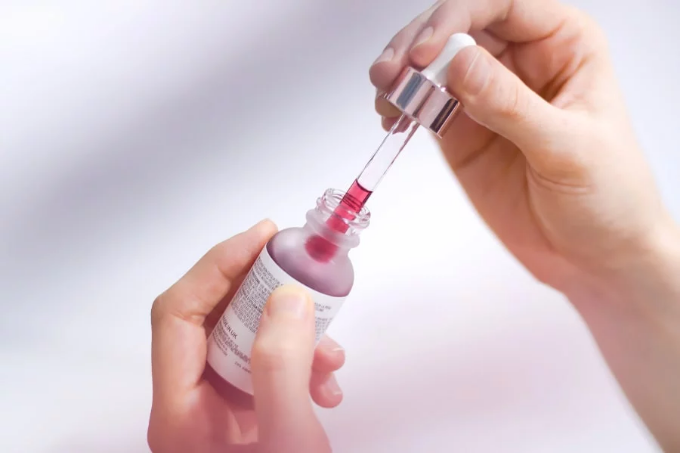Please answer the following query using a single word or phrase: 
What is the purpose of the product being showcased?

Exfoliate and rejuvenate skin